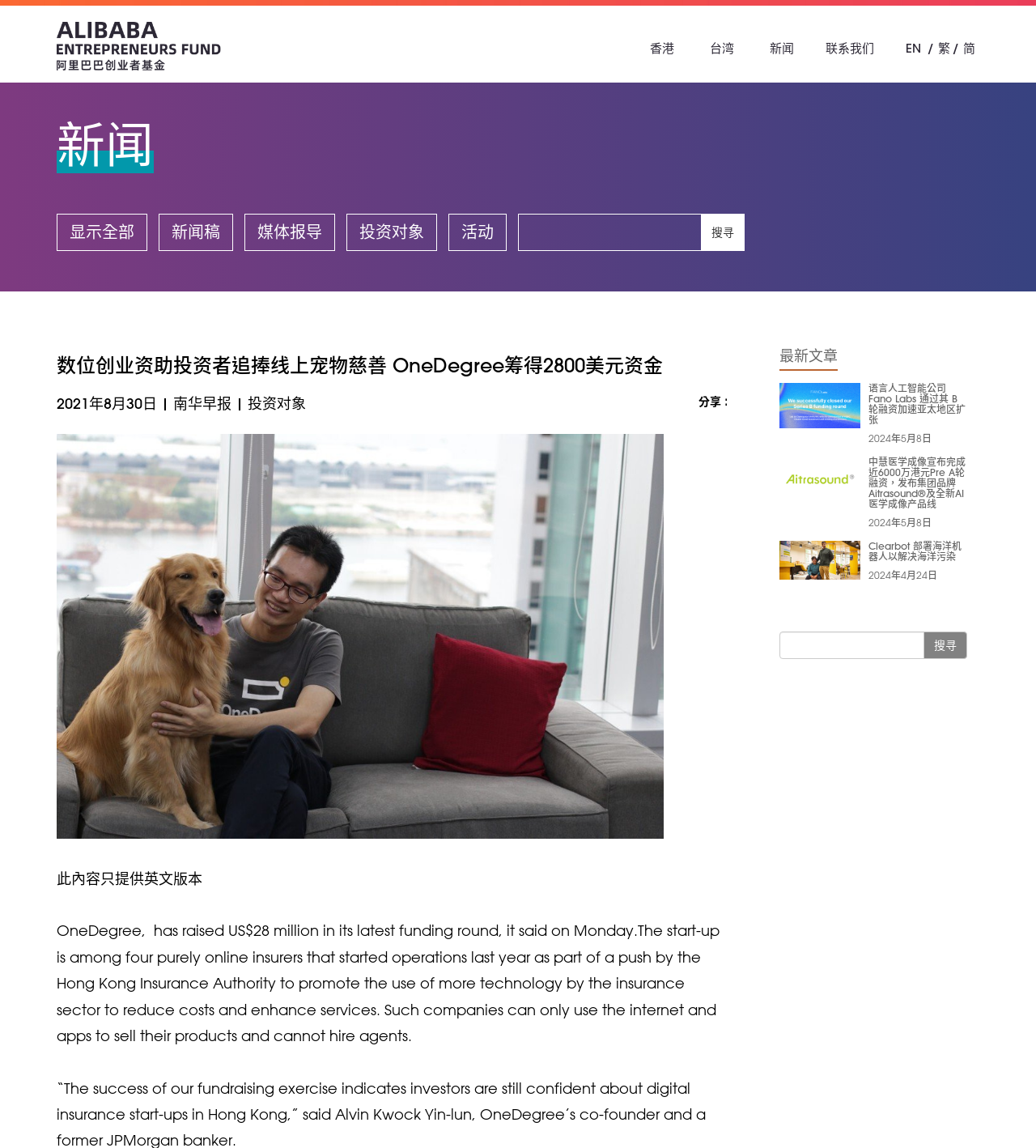Locate the bounding box coordinates of the element to click to perform the following action: 'View more news about OneDegree'. The coordinates should be given as four float values between 0 and 1, in the form of [left, top, right, bottom].

[0.055, 0.303, 0.705, 0.334]